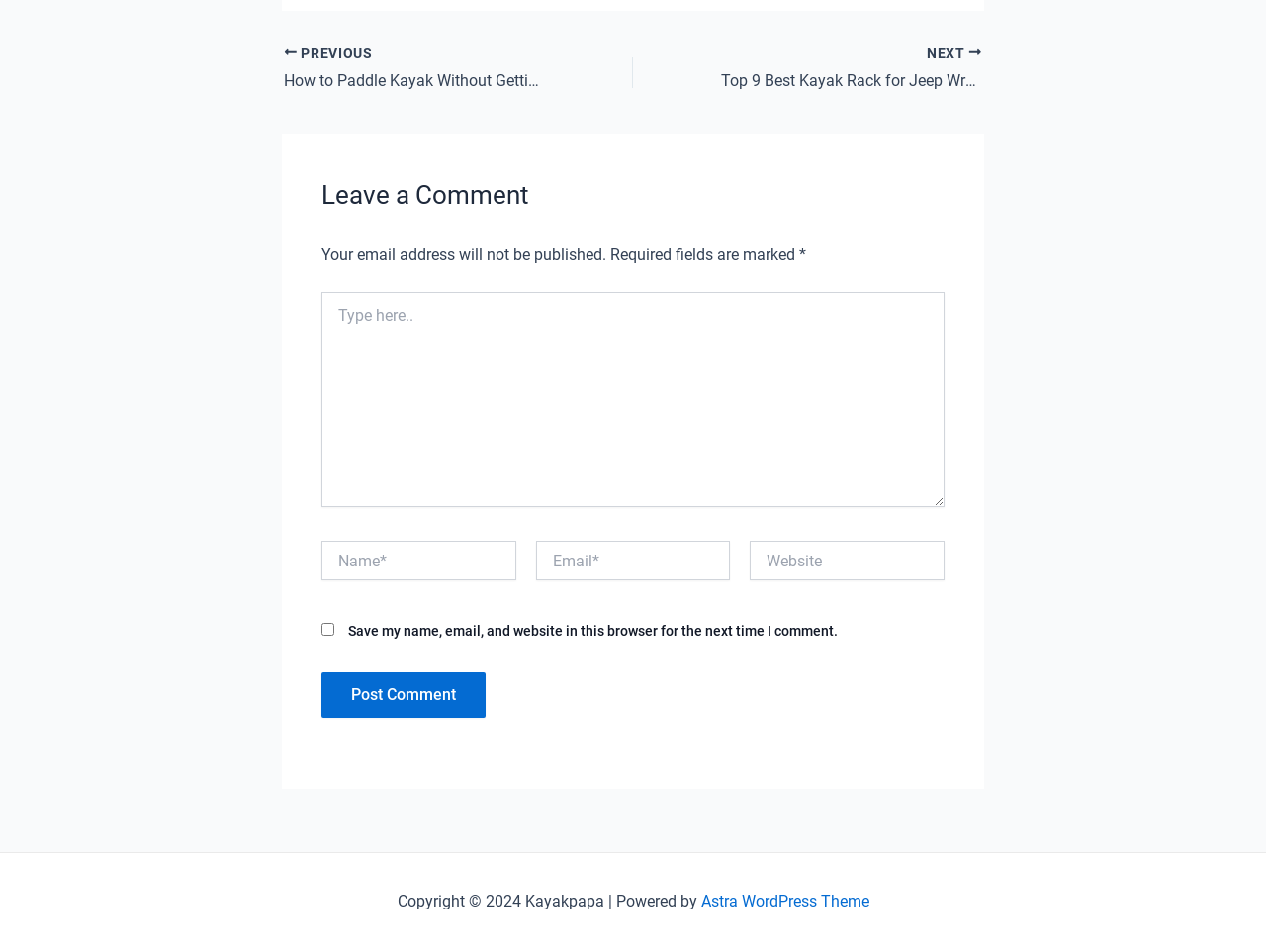Locate the bounding box coordinates of the clickable part needed for the task: "Type a comment".

[0.254, 0.307, 0.746, 0.533]